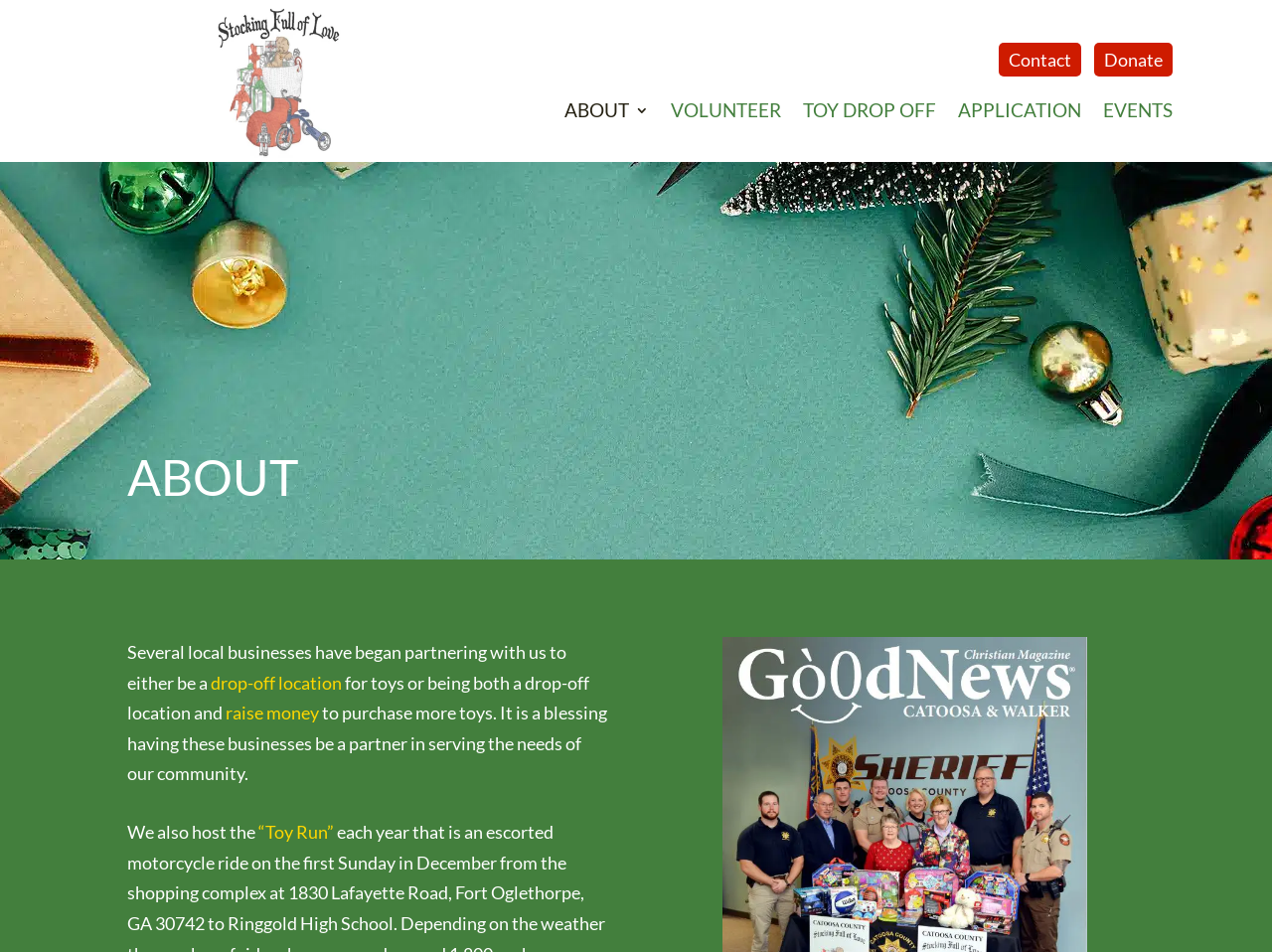What is the purpose of the partnering businesses?
Please look at the screenshot and answer in one word or a short phrase.

to purchase more toys